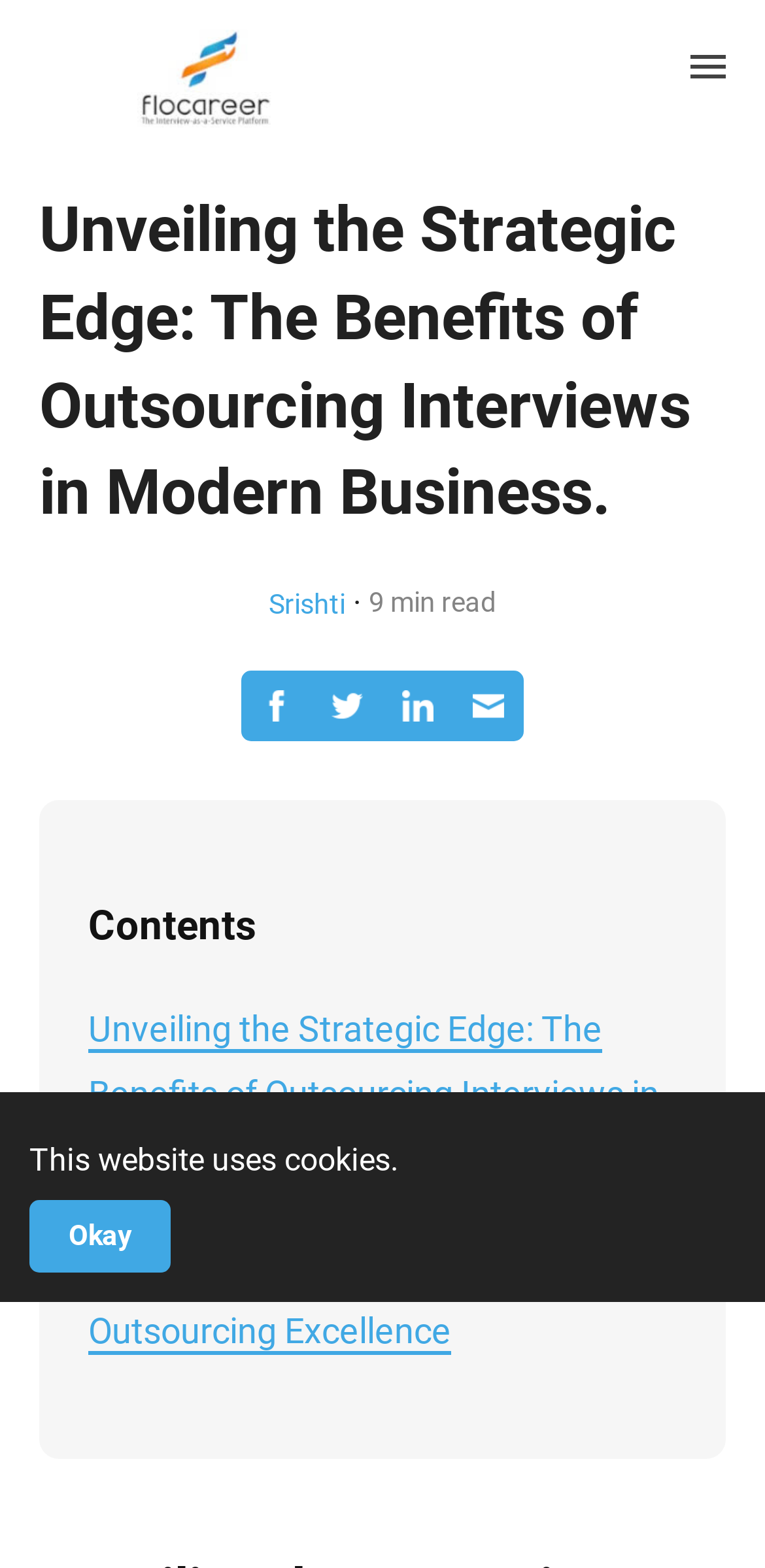Using the provided element description "Elevating Recruitment Through Outsourcing Excellence", determine the bounding box coordinates of the UI element.

[0.115, 0.795, 0.746, 0.864]